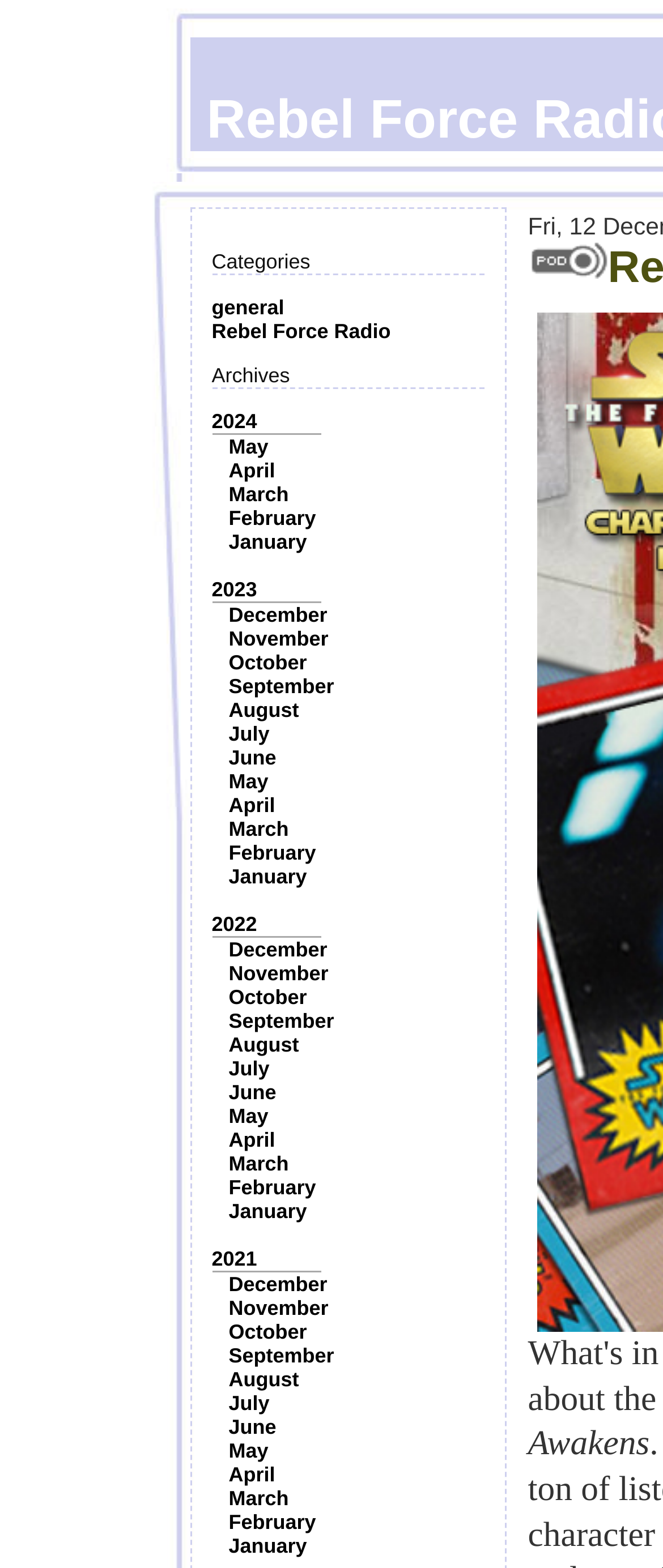Identify the bounding box coordinates for the element that needs to be clicked to fulfill this instruction: "Read the press release". Provide the coordinates in the format of four float numbers between 0 and 1: [left, top, right, bottom].

None